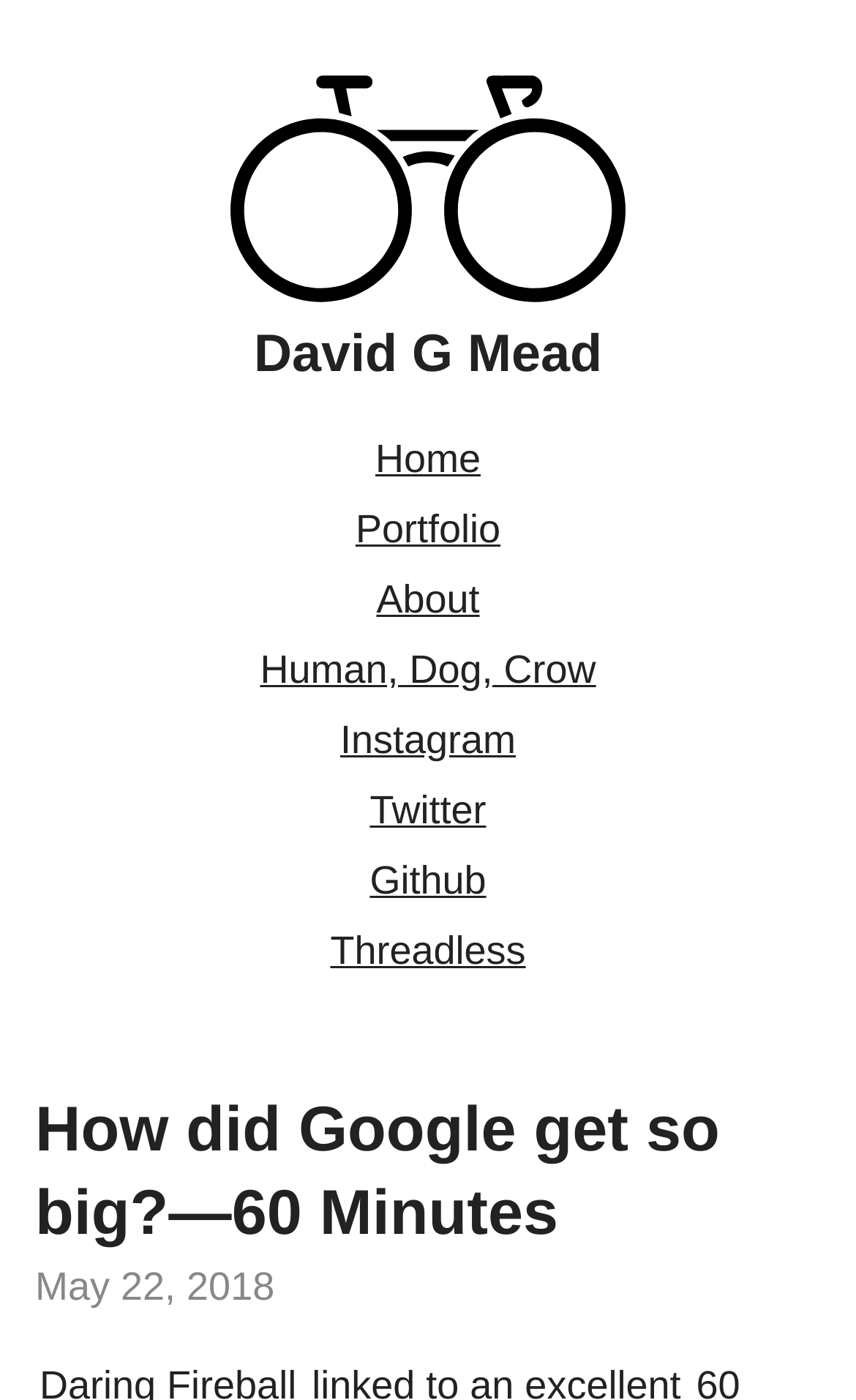Identify and extract the main heading from the webpage.

How did Google get so big?—60 Minutes